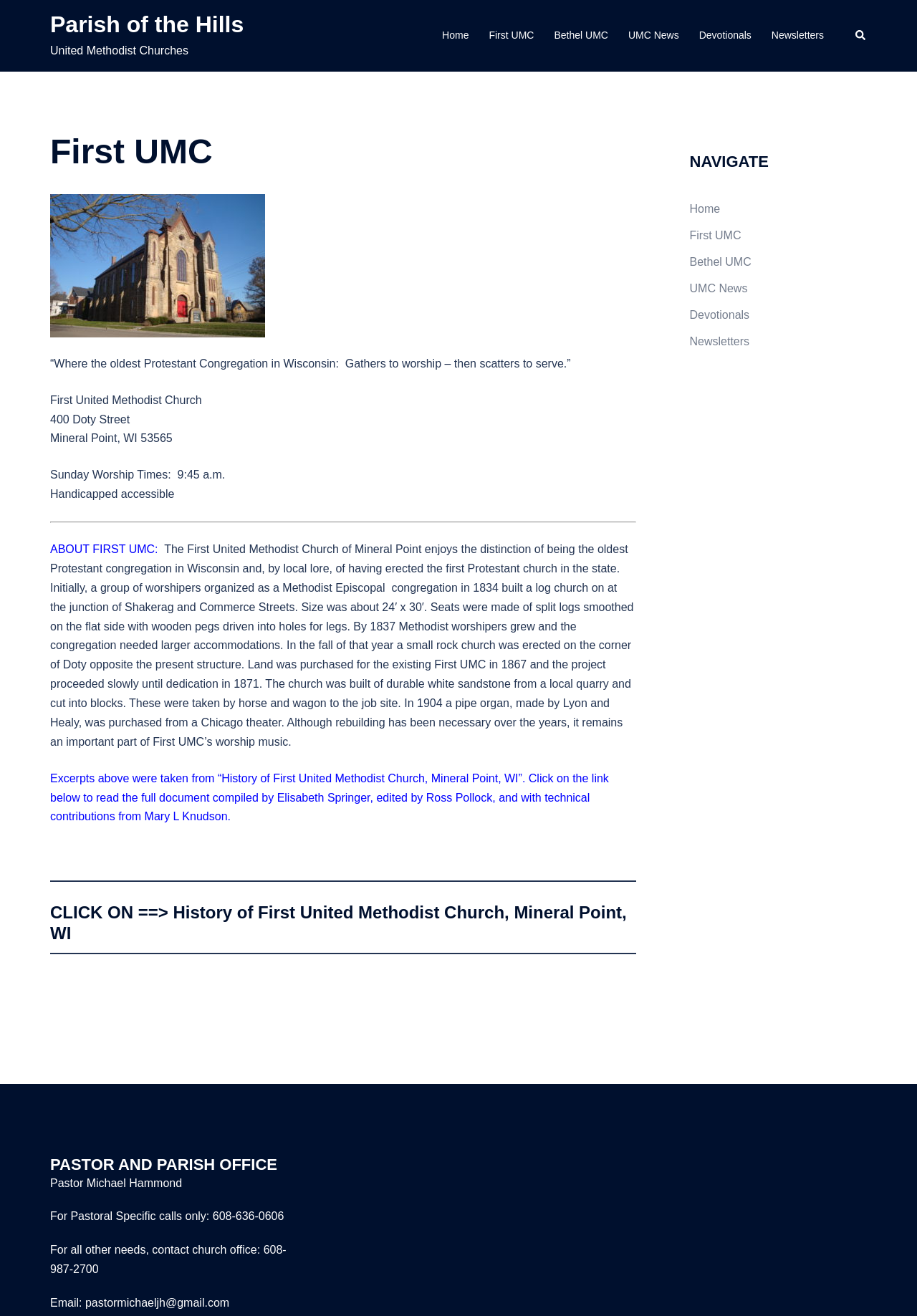What is the worship time on Sundays?
Answer the question in a detailed and comprehensive manner.

I found the answer by looking at the StaticText element with the text 'Sunday Worship Times: 9:45 a.m.' which is located near the top of the main content area.